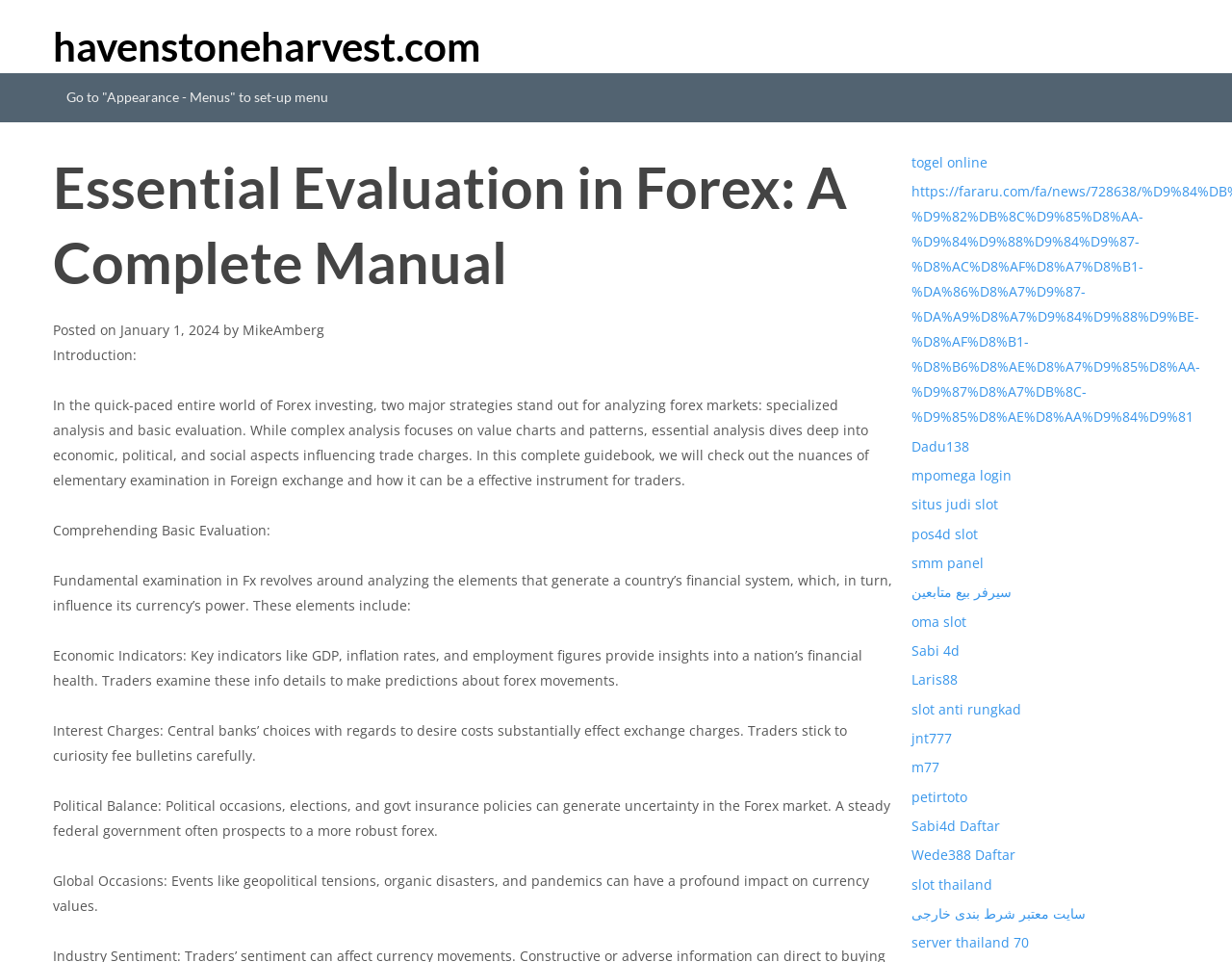Determine the bounding box coordinates of the UI element described by: "Adolescent, Parenting & Family Counseling".

None